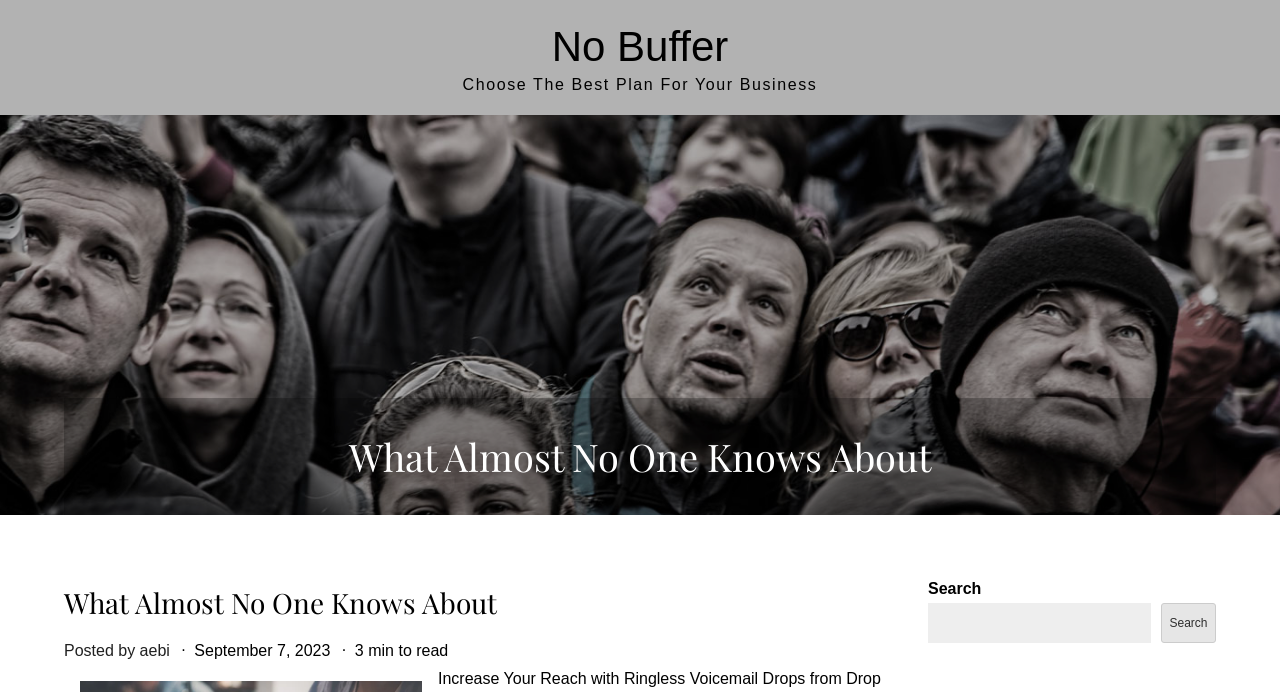Identify the main heading from the webpage and provide its text content.

What Almost No One Knows About